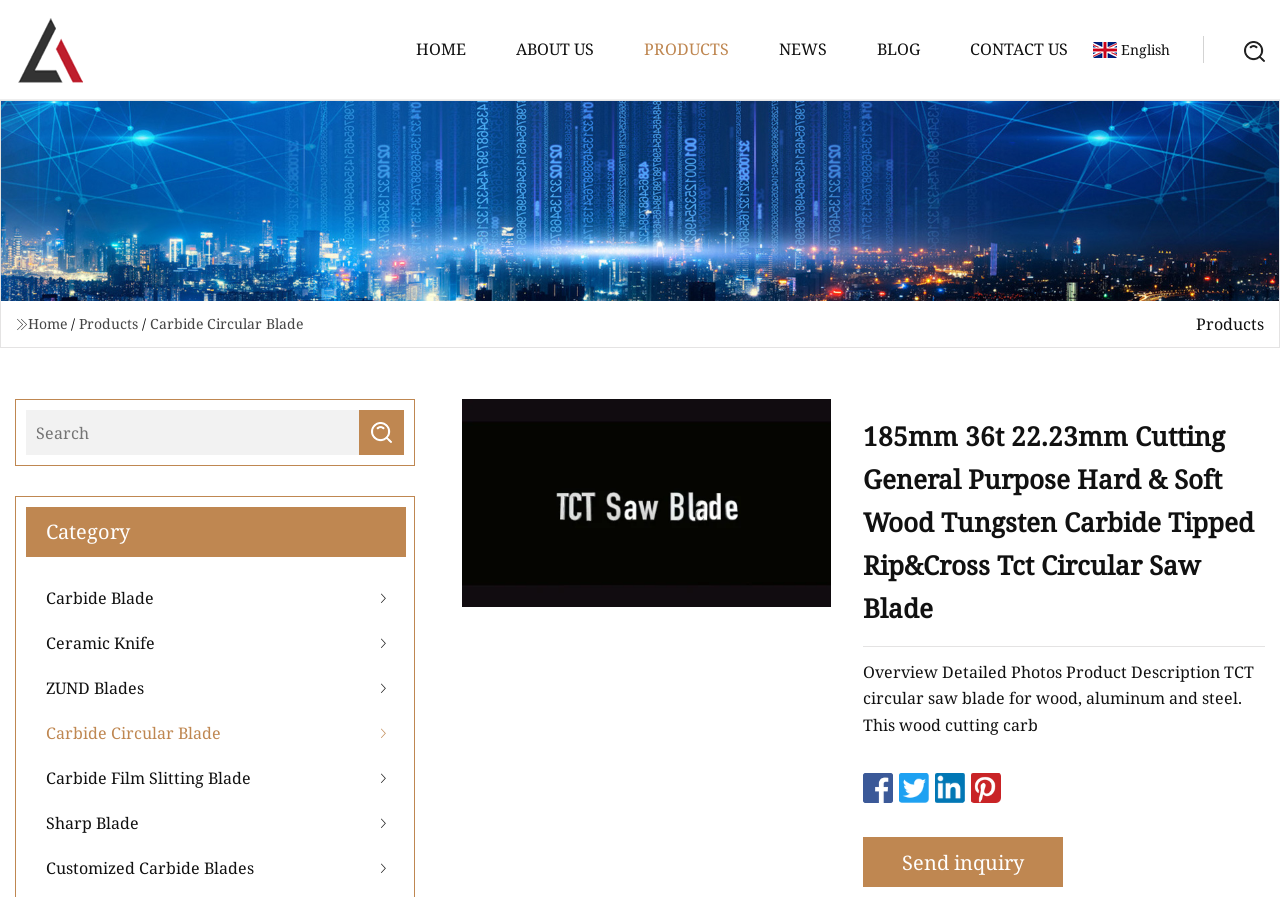Based on what you see in the screenshot, provide a thorough answer to this question: How many navigation links are in the top menu?

I counted the links in the top menu, which are 'HOME', 'ABOUT US', 'PRODUCTS', 'NEWS', 'BLOG', and 'CONTACT US'. There are 6 links in total.